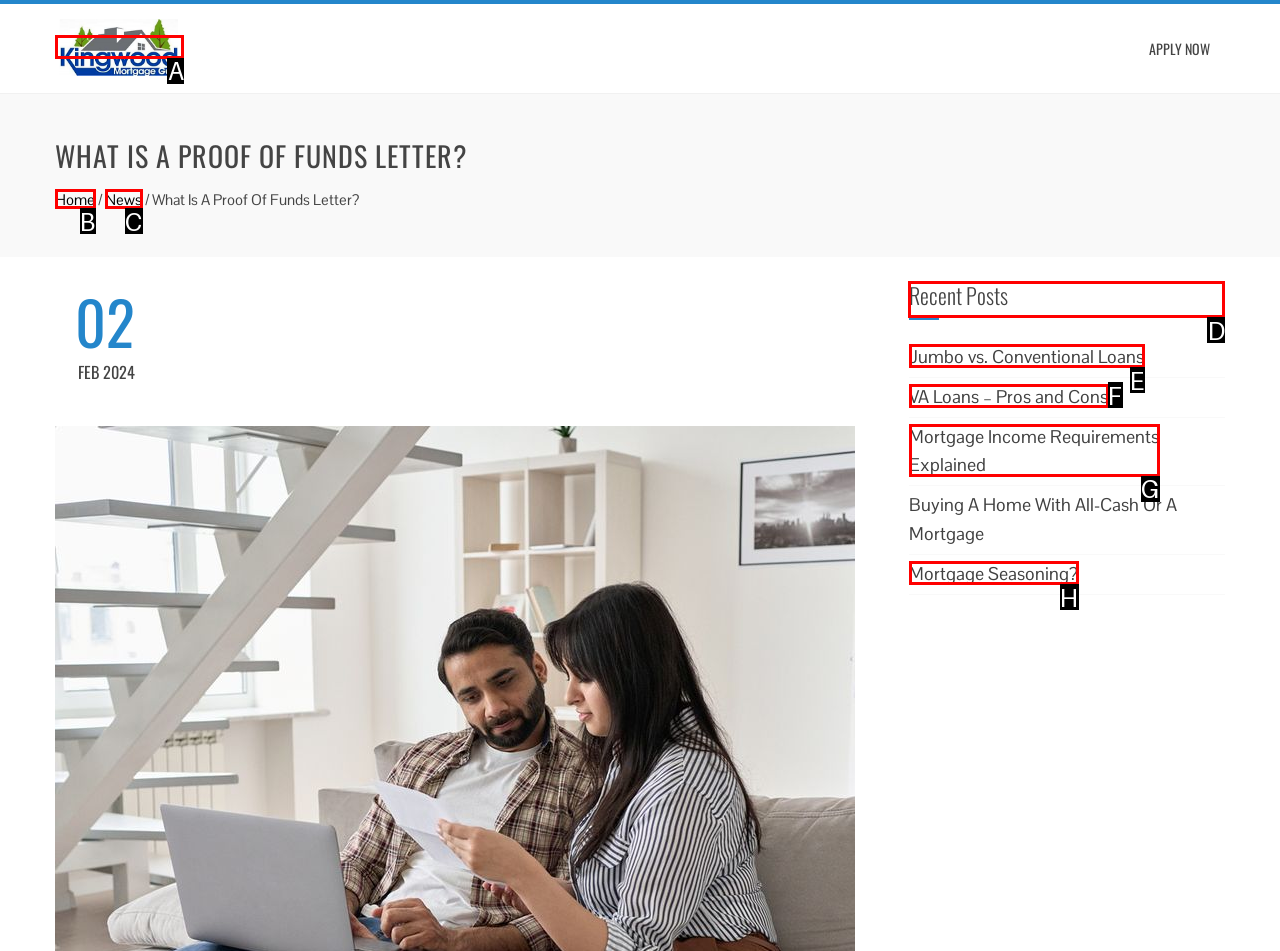Based on the choices marked in the screenshot, which letter represents the correct UI element to perform the task: Read the 'Recent Posts' section?

D